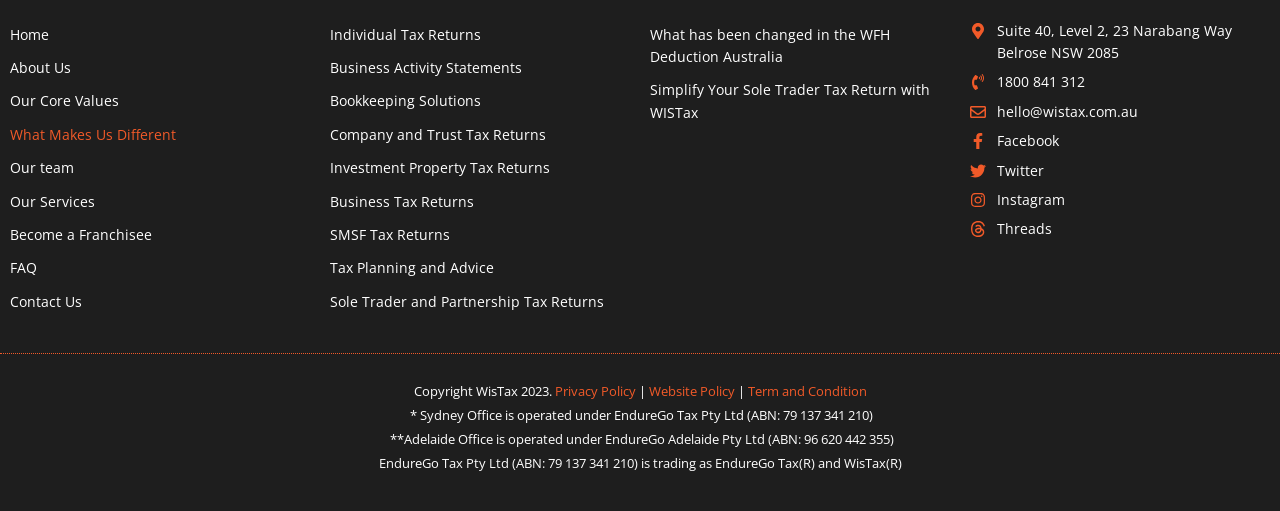Locate the bounding box coordinates of the clickable element to fulfill the following instruction: "Call 1800 841 312". Provide the coordinates as four float numbers between 0 and 1 in the format [left, top, right, bottom].

[0.758, 0.14, 0.992, 0.184]